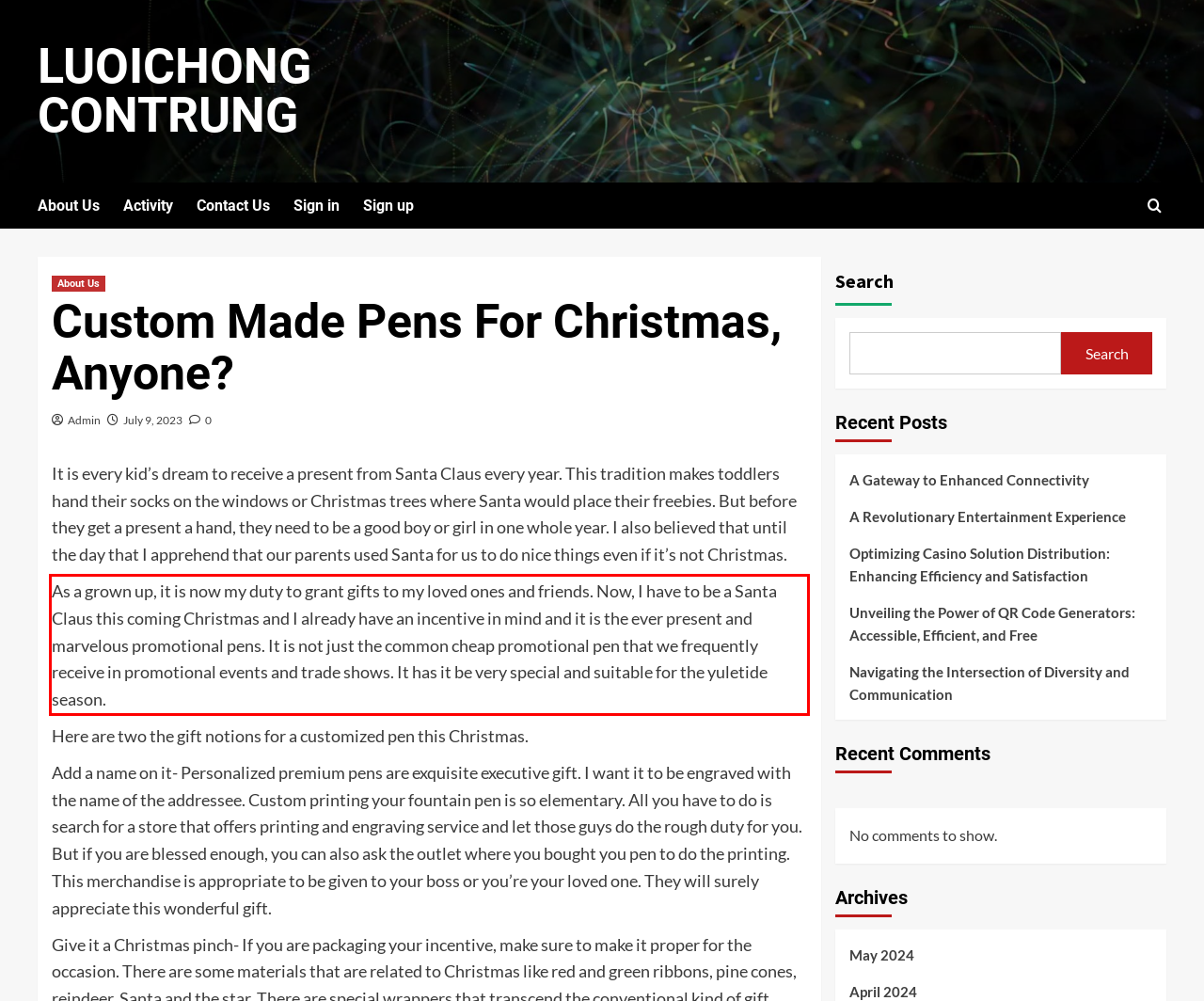Perform OCR on the text inside the red-bordered box in the provided screenshot and output the content.

As a grown up, it is now my duty to grant gifts to my loved ones and friends. Now, I have to be a Santa Claus this coming Christmas and I already have an incentive in mind and it is the ever present and marvelous promotional pens. It is not just the common cheap promotional pen that we frequently receive in promotional events and trade shows. It has it be very special and suitable for the yuletide season.